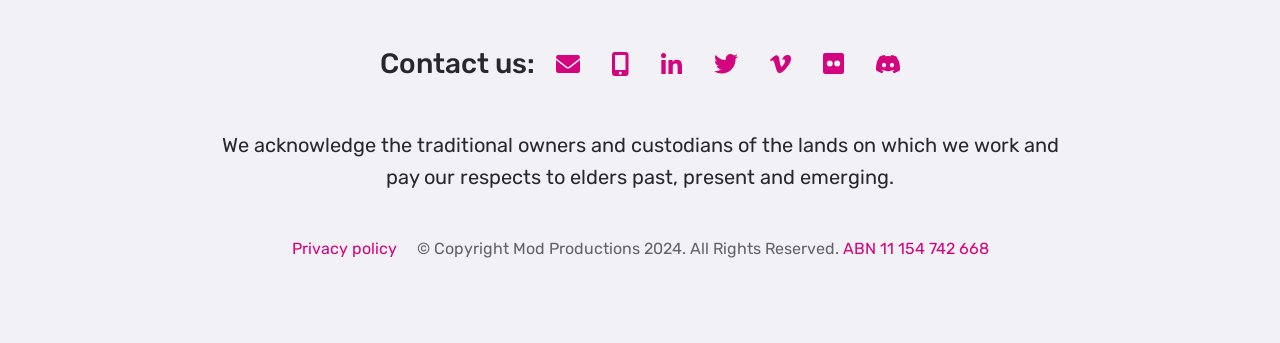What is the copyright year of Mod Productions?
Please provide a comprehensive answer based on the contents of the image.

The static text element with the bounding box coordinates [0.325, 0.696, 0.658, 0.752] mentions that the copyright year of Mod Productions is 2024.